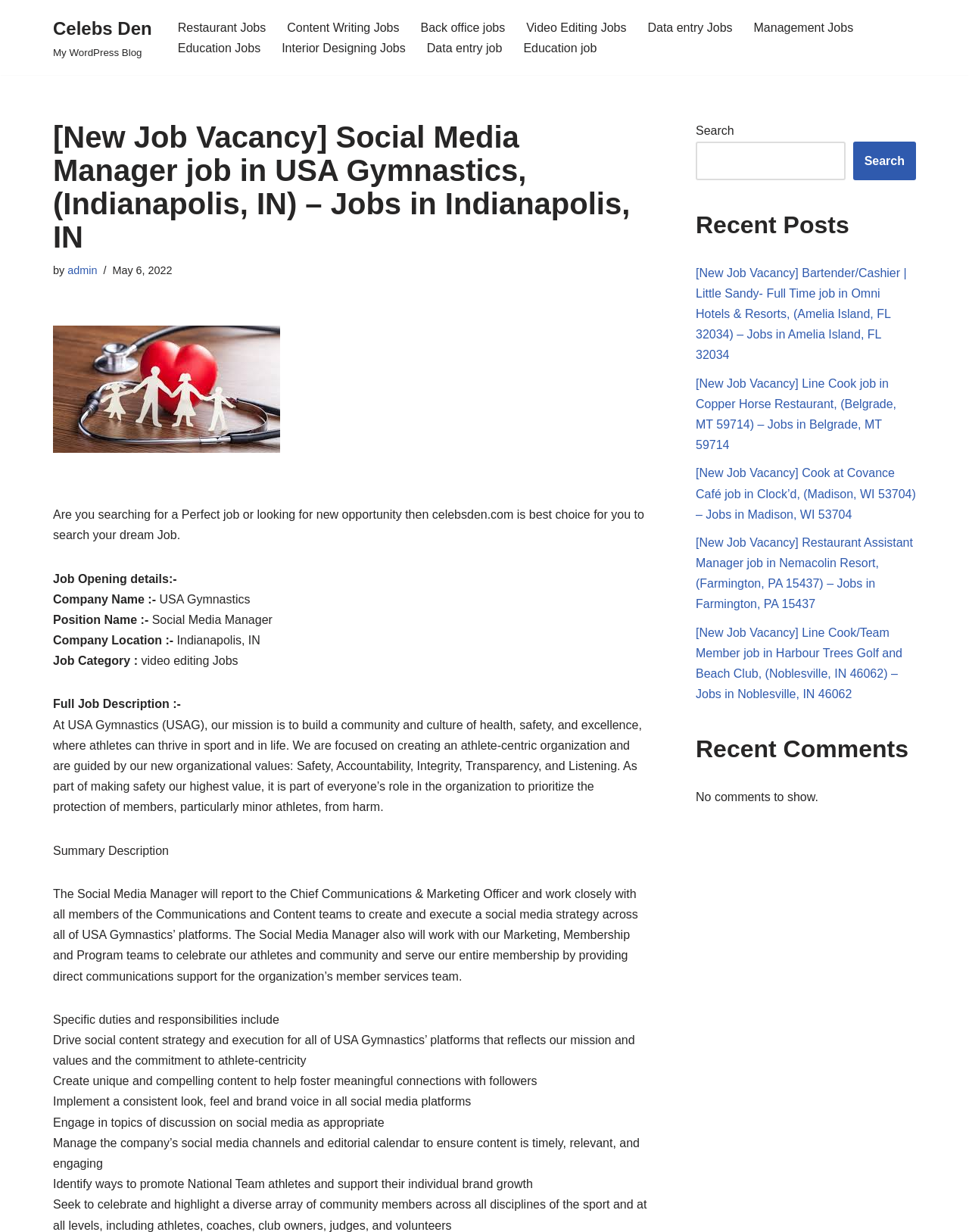Determine the bounding box for the UI element that matches this description: "Education Jobs".

[0.183, 0.031, 0.269, 0.047]